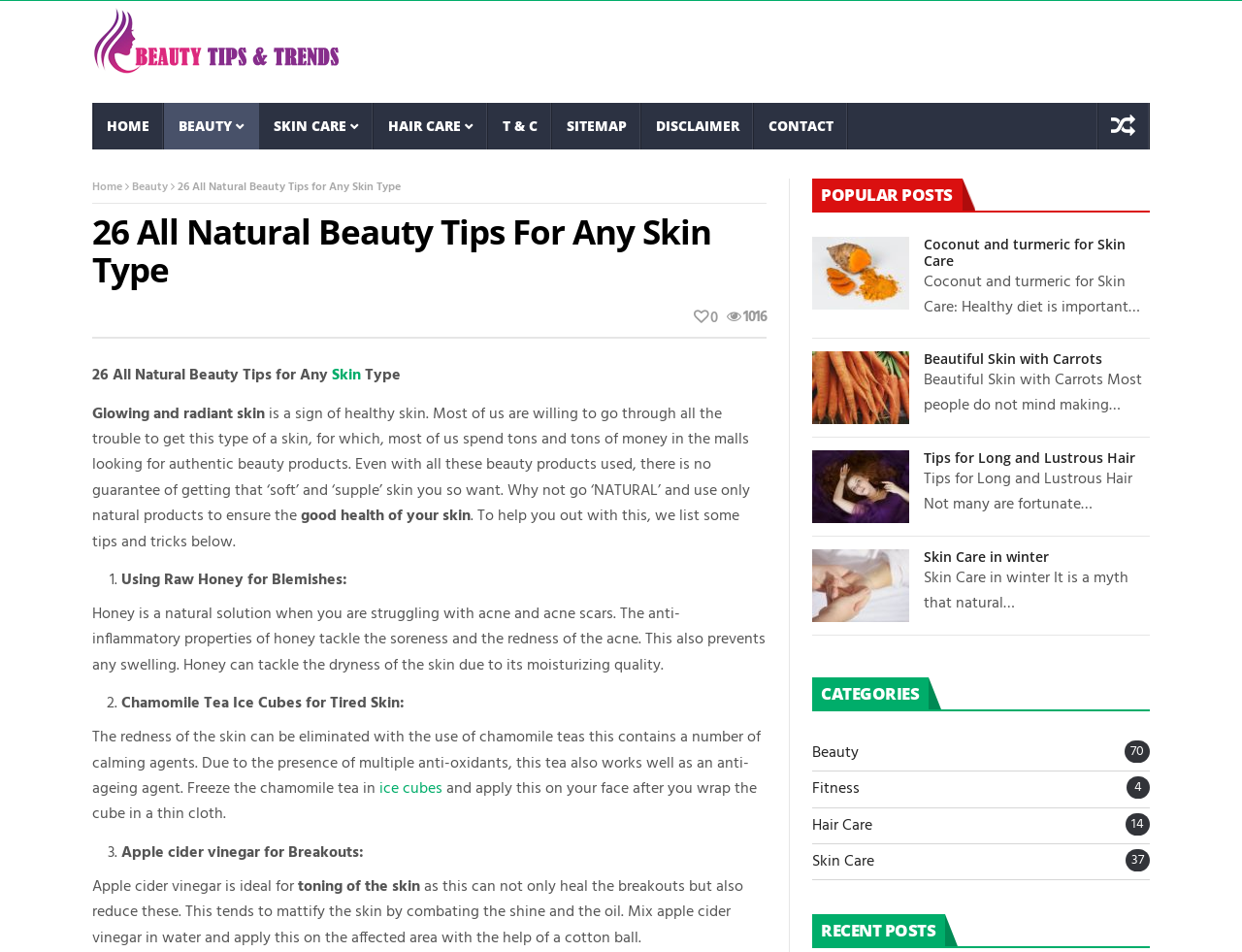Please provide the main heading of the webpage content.

26 All Natural Beauty Tips For Any Skin Type